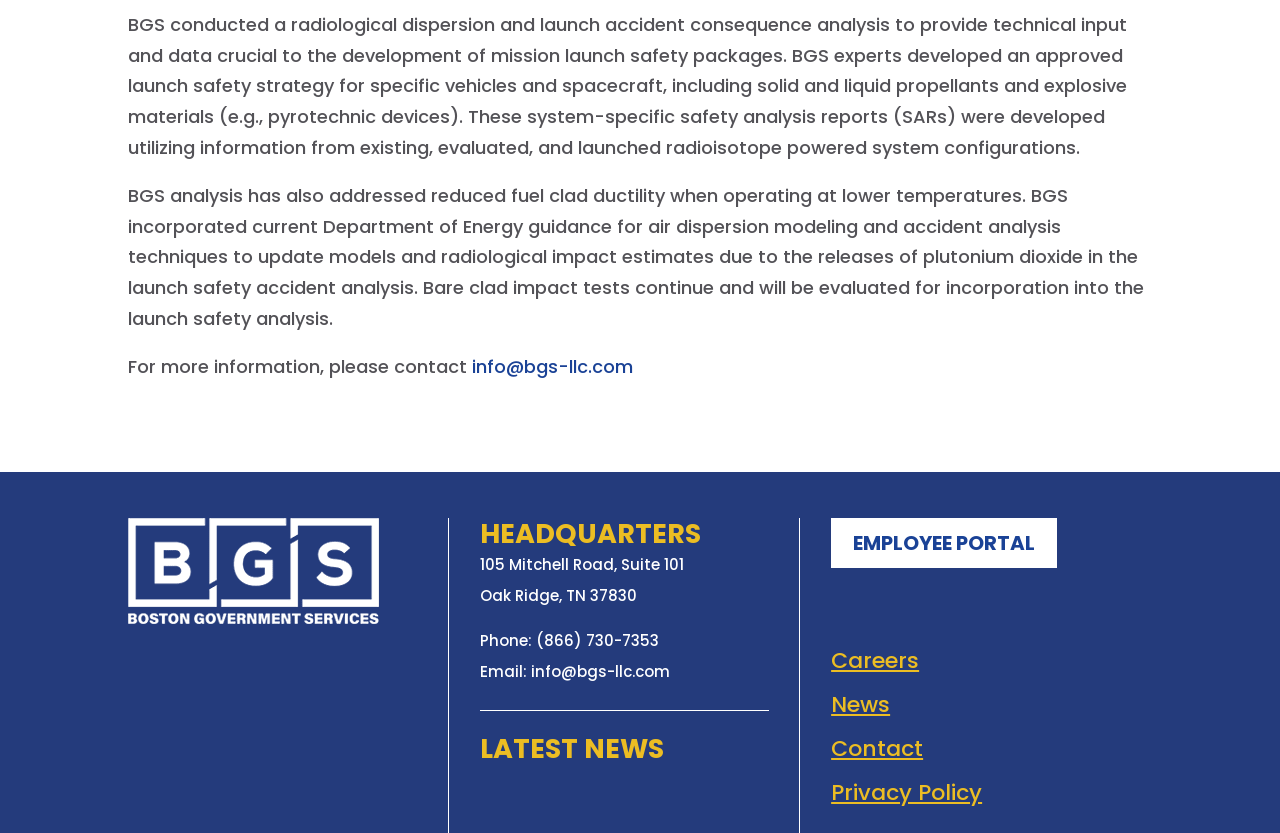Please study the image and answer the question comprehensively:
What type of analysis did BGS incorporate into their models?

The text states that BGS incorporated current Department of Energy guidance for air dispersion modeling and accident analysis techniques to update models and radiological impact estimates.